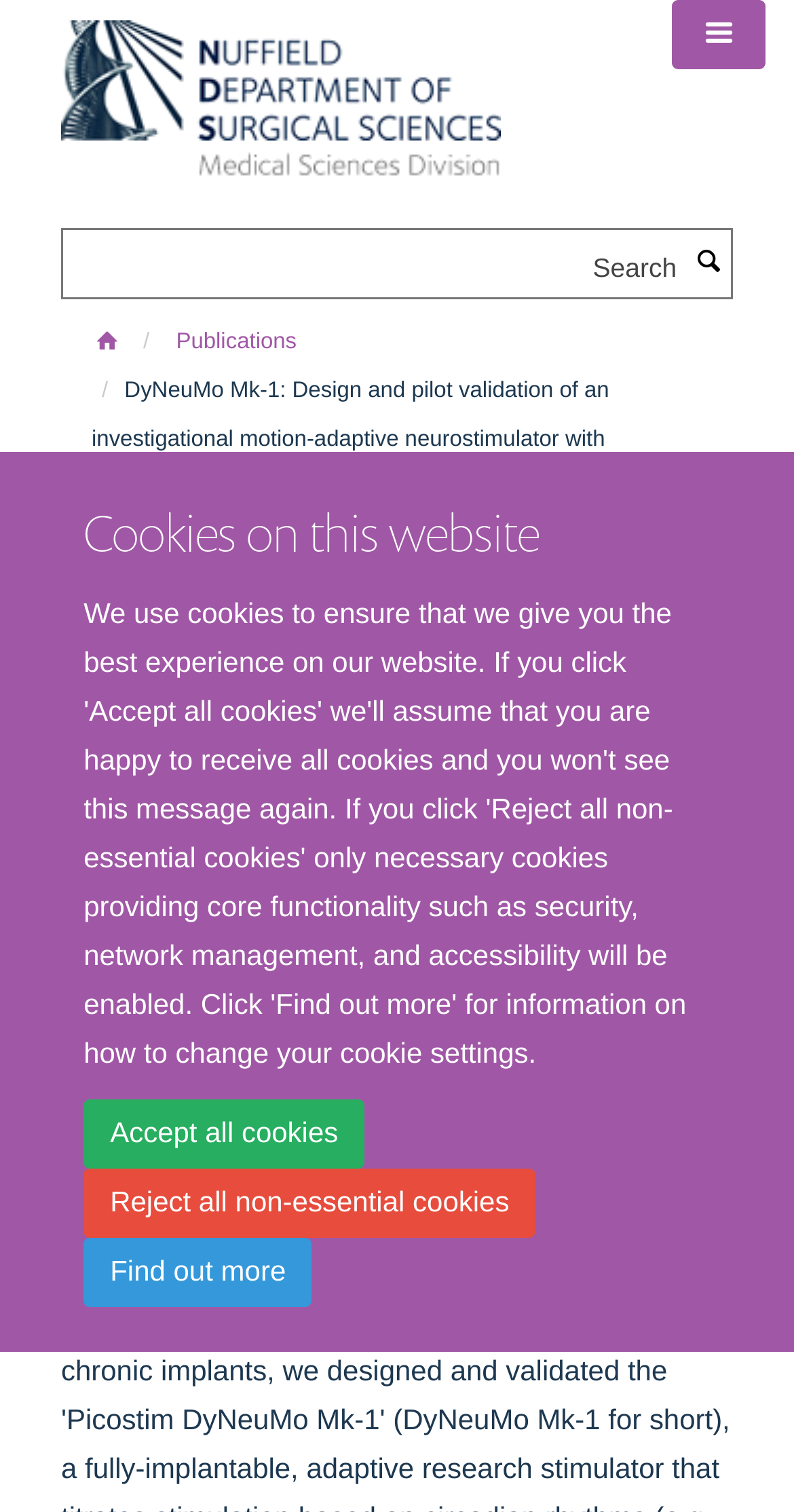Create an elaborate caption that covers all aspects of the webpage.

The webpage appears to be a research article or publication page from the Nuffield Department of Surgical Sciences. At the top left corner, there is a link to skip to the main content. Below it, there is a section about cookies on the website, with three links to accept, reject, or find out more about cookies. 

To the right of the cookies section, there is a link to the Nuffield Department of Surgical Sciences, accompanied by an image of the department's logo. 

On the top right corner, there is a toggle menu button. Below it, there is a search bar with a search button and a static text label. 

Below the search bar, there are two links: one is an icon (\ue805) and the other is a link to "Publications". 

The main content of the page starts with a heading that reads "DyNeuMo Mk-1: Design and pilot validation of an investigational motion-adaptive neurostimulator with integrated chronotherapy." This heading is followed by a list of authors, including Zamora M., Toth R., and others.